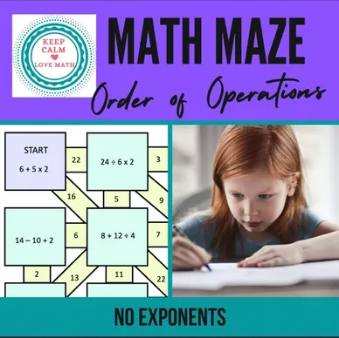Give a comprehensive caption for the image.

The image showcases an engaging educational resource titled "Math Maze: Order of Operations." It features a visually appealing layout with a bright purple background and a prominent title emphasizing the focus on mastering the order of operations in mathematics. 

On the left side of the image, a colorful maze is presented, where students can navigate through various math problems. The maze begins at a "START" box labeled with the equation "6 + 5 x 2" and includes several other equations to solve, encouraging critical thinking and problem-solving skills. 

To the right, a young girl is depicted deeply engaged in completing a worksheet, exemplifying the interactive learning experience the maze offers. The header clearly indicates that this activity does not involve exponents, making it suitable for a targeted range of math skills. Overall, the visual combines elements of fun and education, suggesting an effective way to reinforce math concepts through a playful approach.